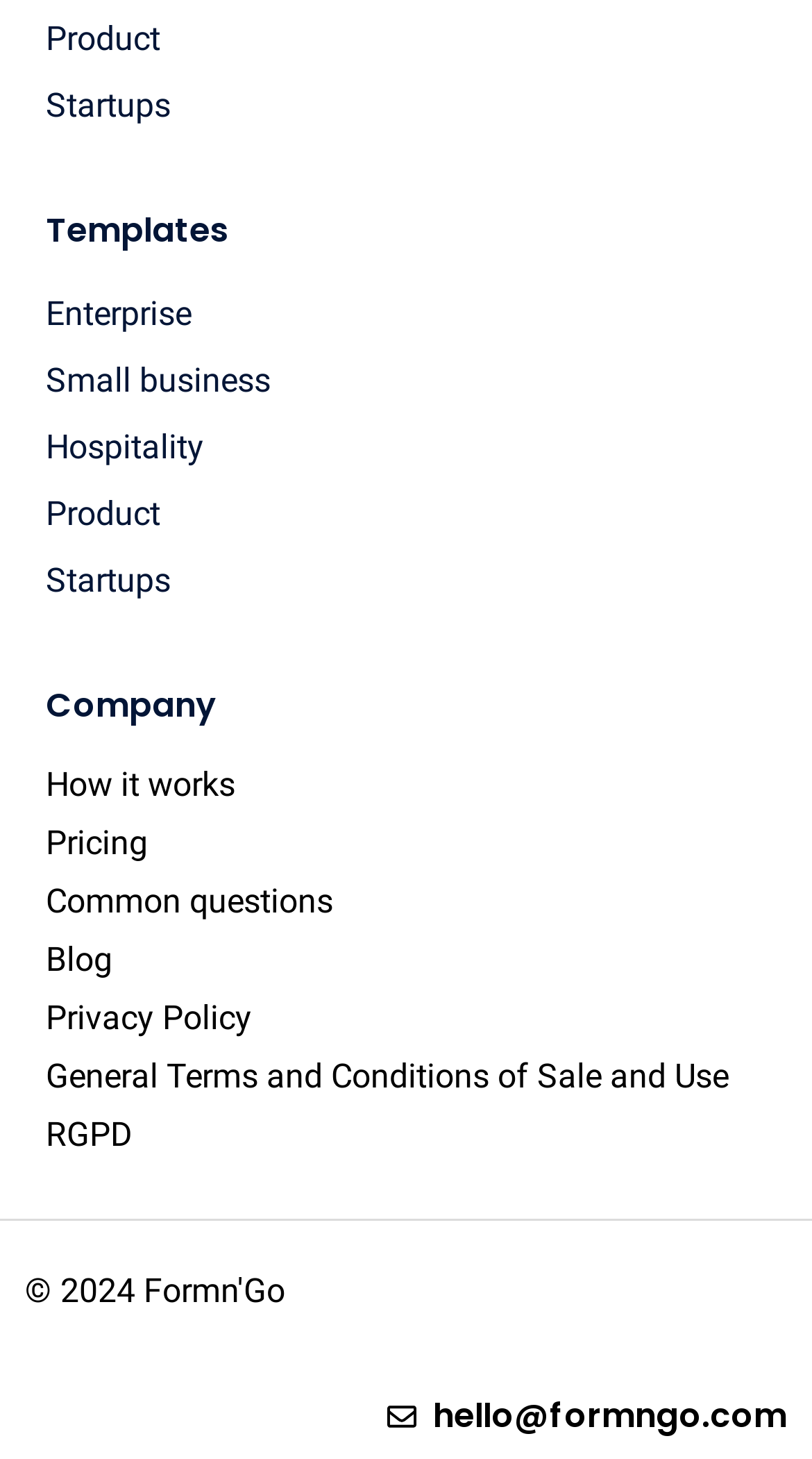What is the first category listed?
Using the details shown in the screenshot, provide a comprehensive answer to the question.

By examining the webpage, I can see that the first category listed is 'Product', which is indicated by the StaticText element with the text 'Product' and its bounding box coordinates are [0.056, 0.014, 0.197, 0.041].